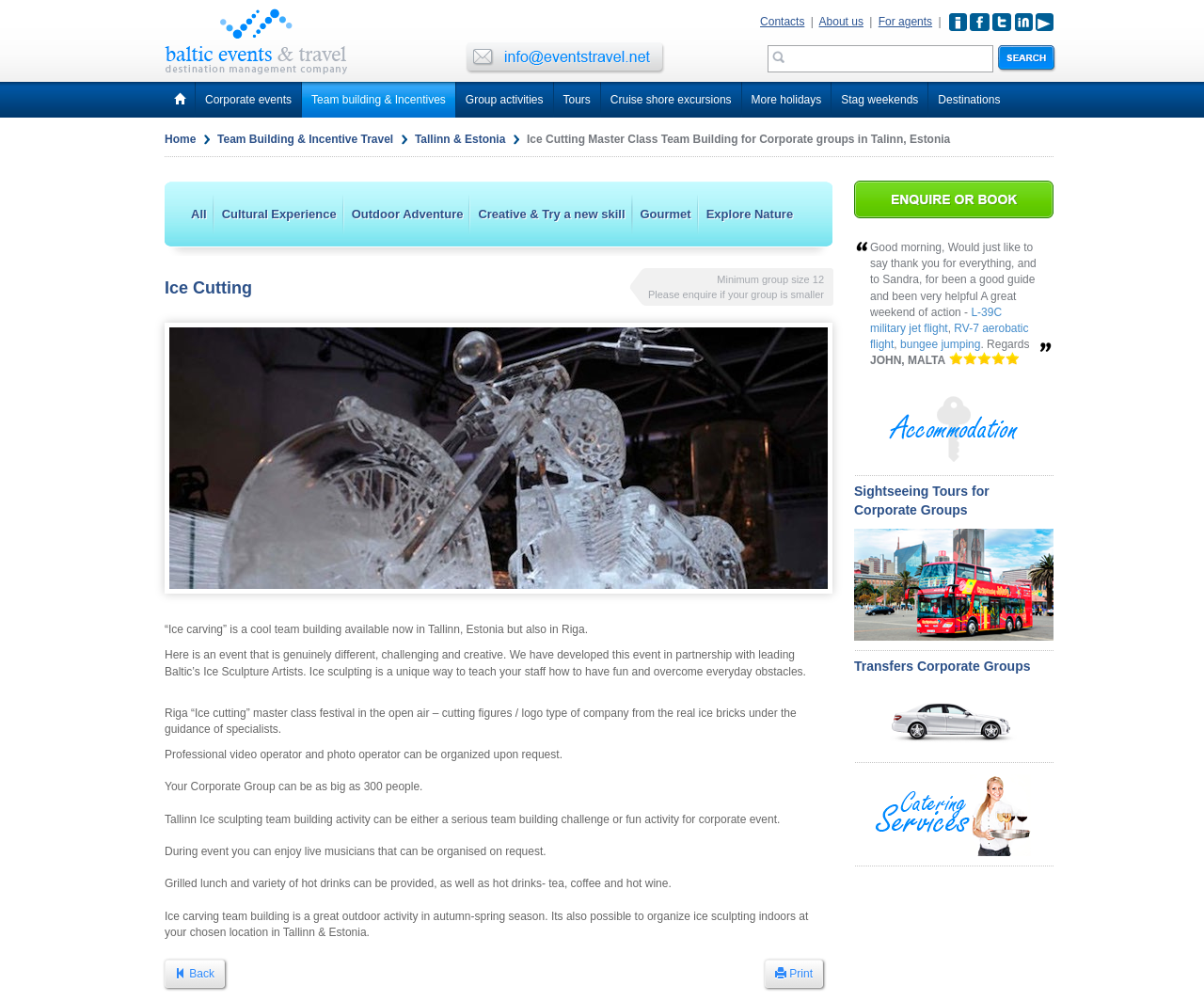Find the bounding box coordinates of the element you need to click on to perform this action: 'Click the 'Contacts' link'. The coordinates should be represented by four float values between 0 and 1, in the format [left, top, right, bottom].

[0.631, 0.015, 0.668, 0.028]